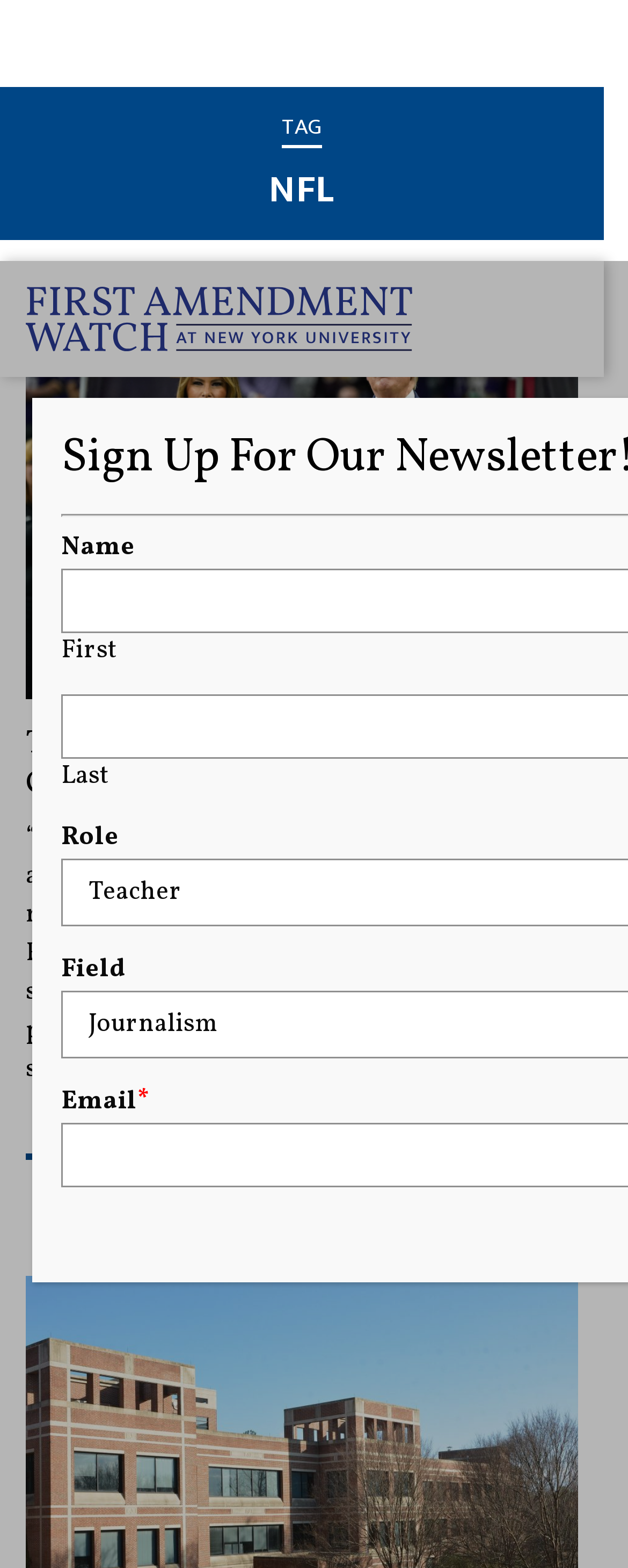Identify the bounding box coordinates of the HTML element based on this description: "Read More".

[0.705, 0.957, 0.921, 0.985]